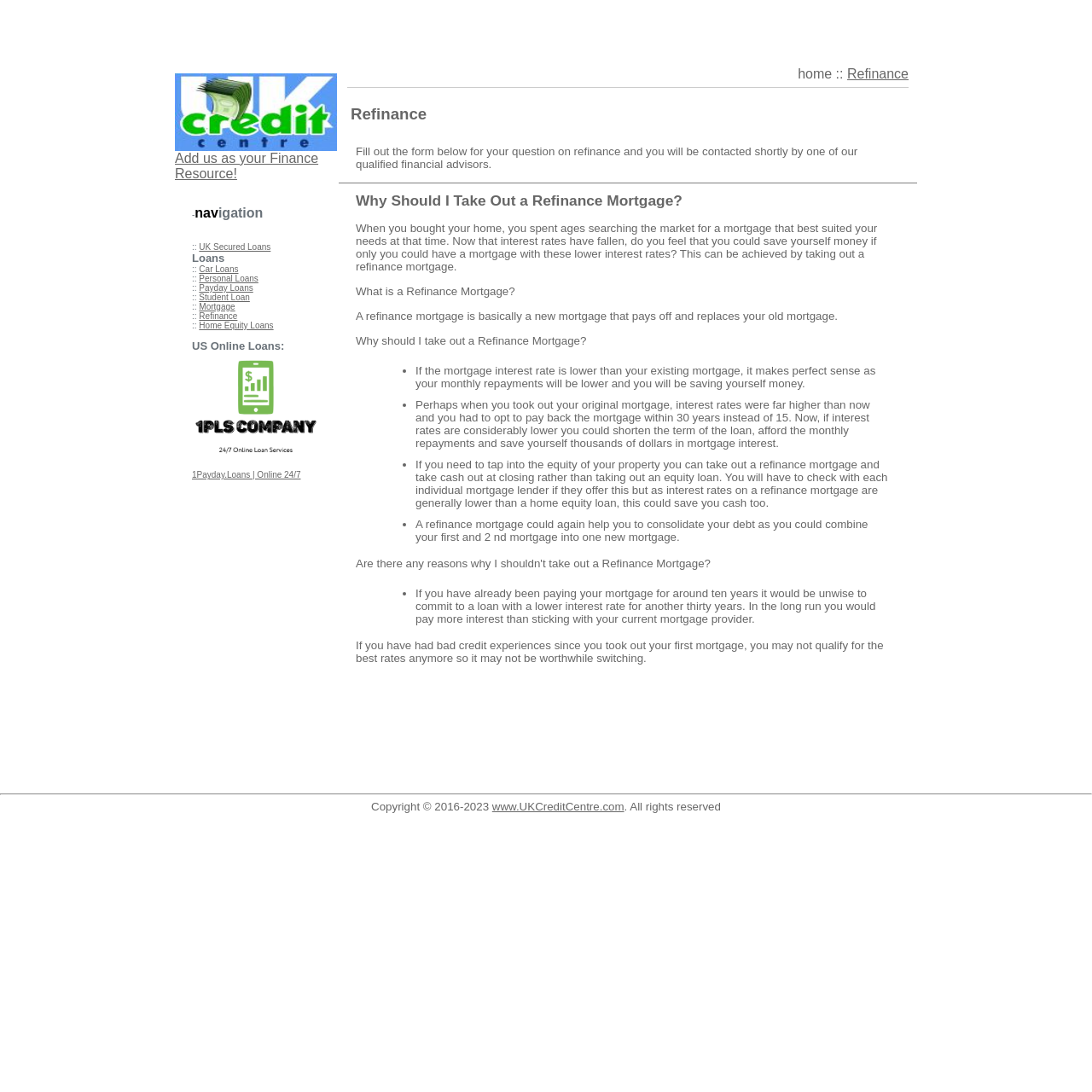Determine the bounding box for the UI element as described: "www.UKCreditCentre.com". The coordinates should be represented as four float numbers between 0 and 1, formatted as [left, top, right, bottom].

[0.451, 0.733, 0.572, 0.745]